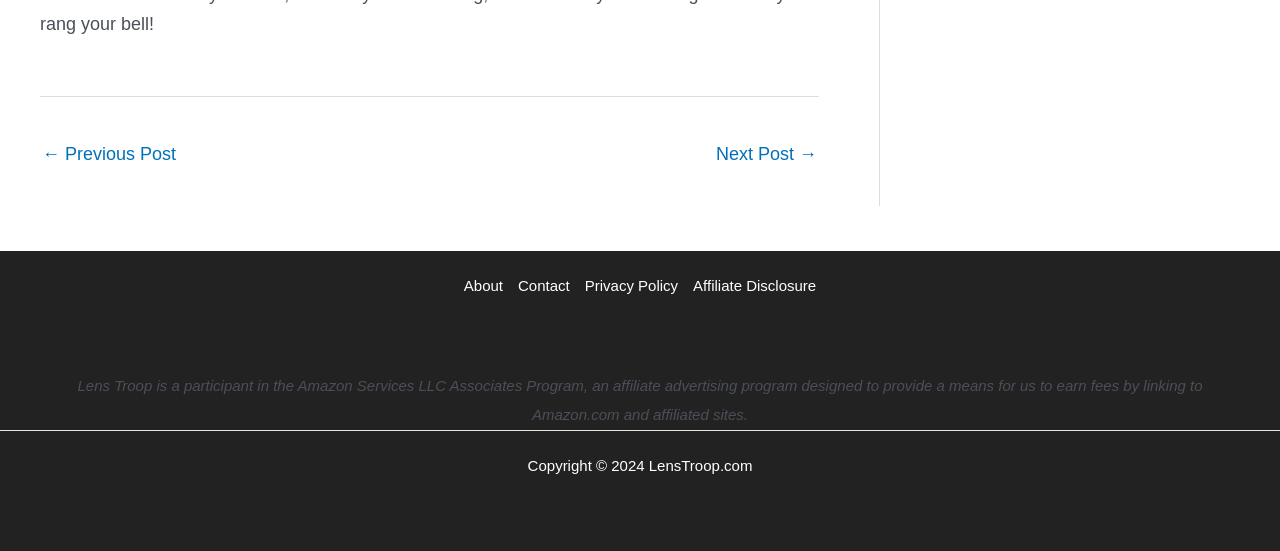What is the copyright year of LensTroop.com?
Answer the question with a single word or phrase, referring to the image.

2024